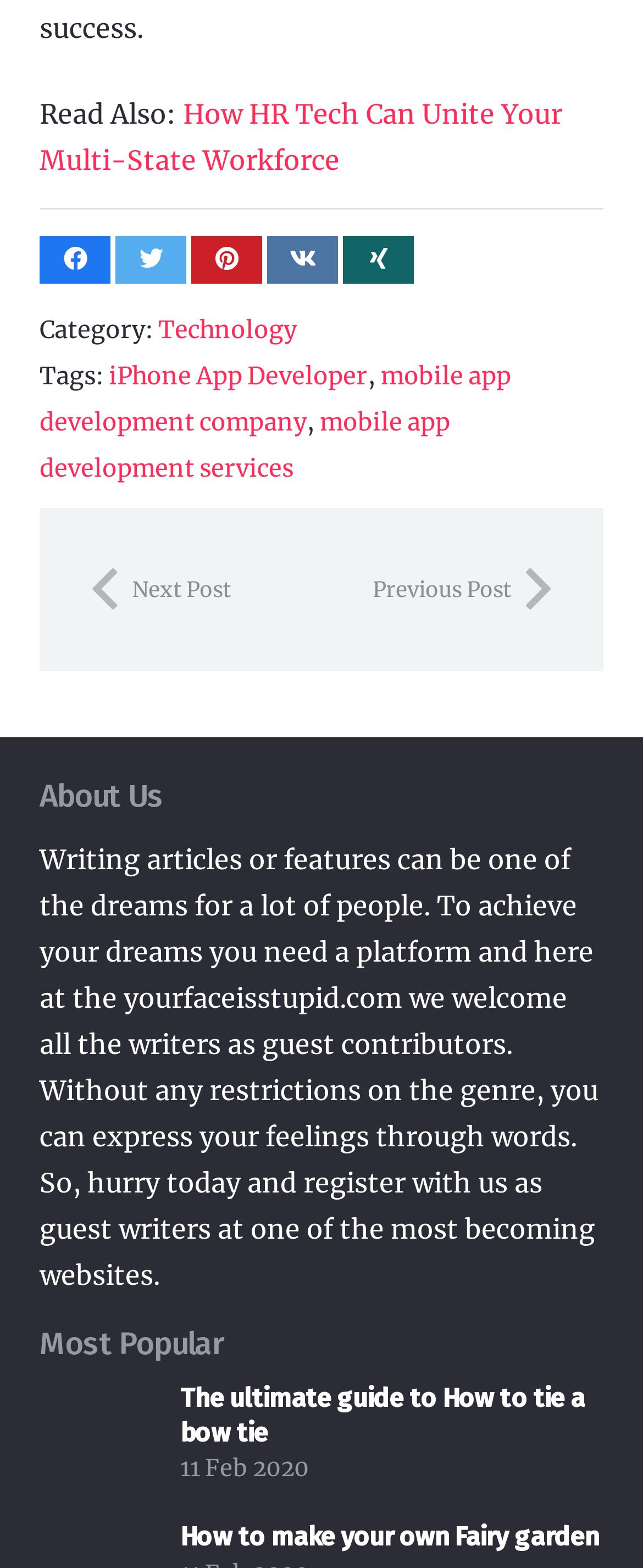What is the title of the first article in the 'Most Popular' section?
Please use the image to provide an in-depth answer to the question.

I found the title of the first article in the 'Most Popular' section by looking at the heading element that says 'The ultimate guide to How to tie a bow tie'.